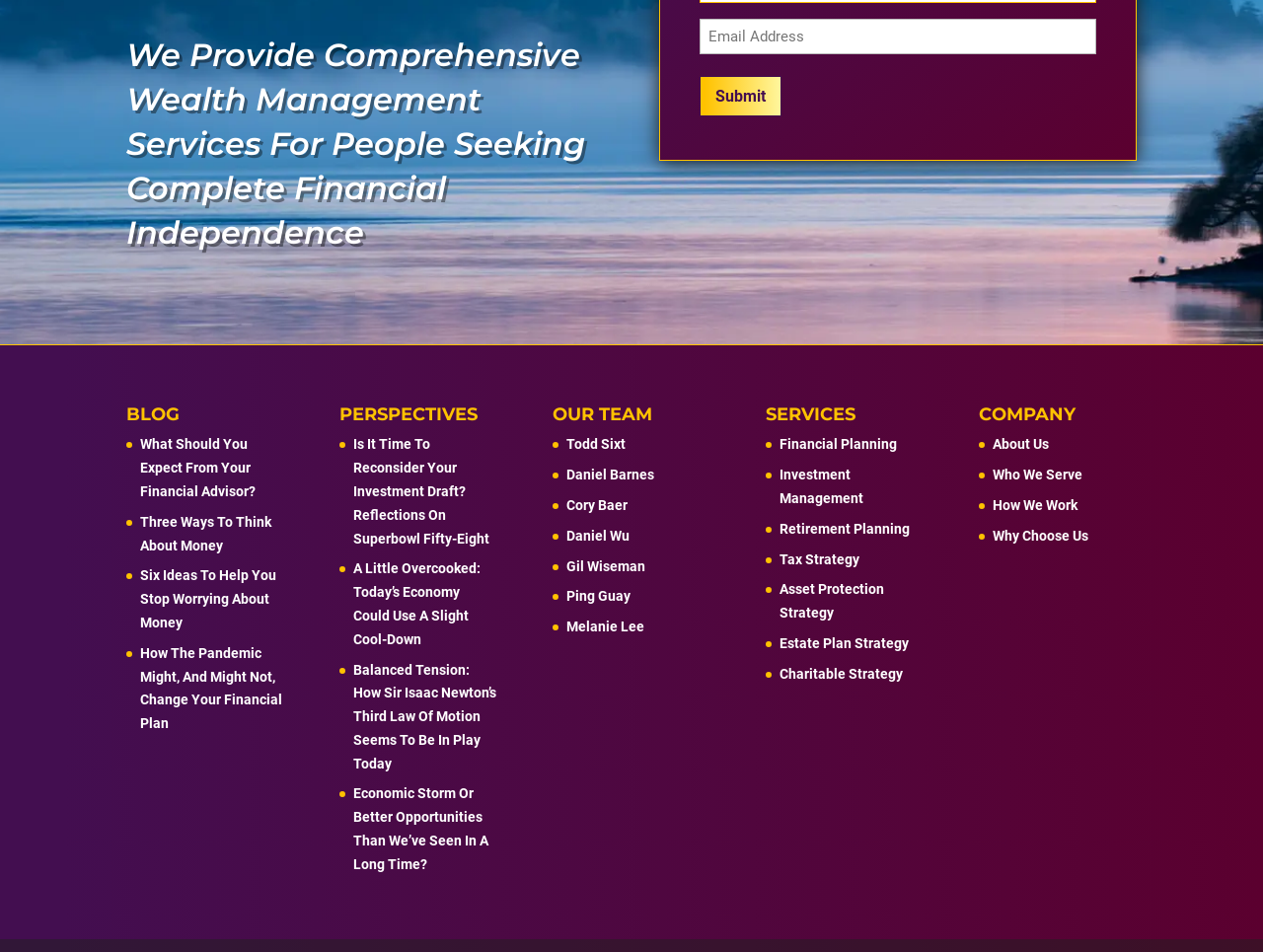Locate the bounding box coordinates of the area that needs to be clicked to fulfill the following instruction: "Submit". The coordinates should be in the format of four float numbers between 0 and 1, namely [left, top, right, bottom].

[0.554, 0.08, 0.619, 0.122]